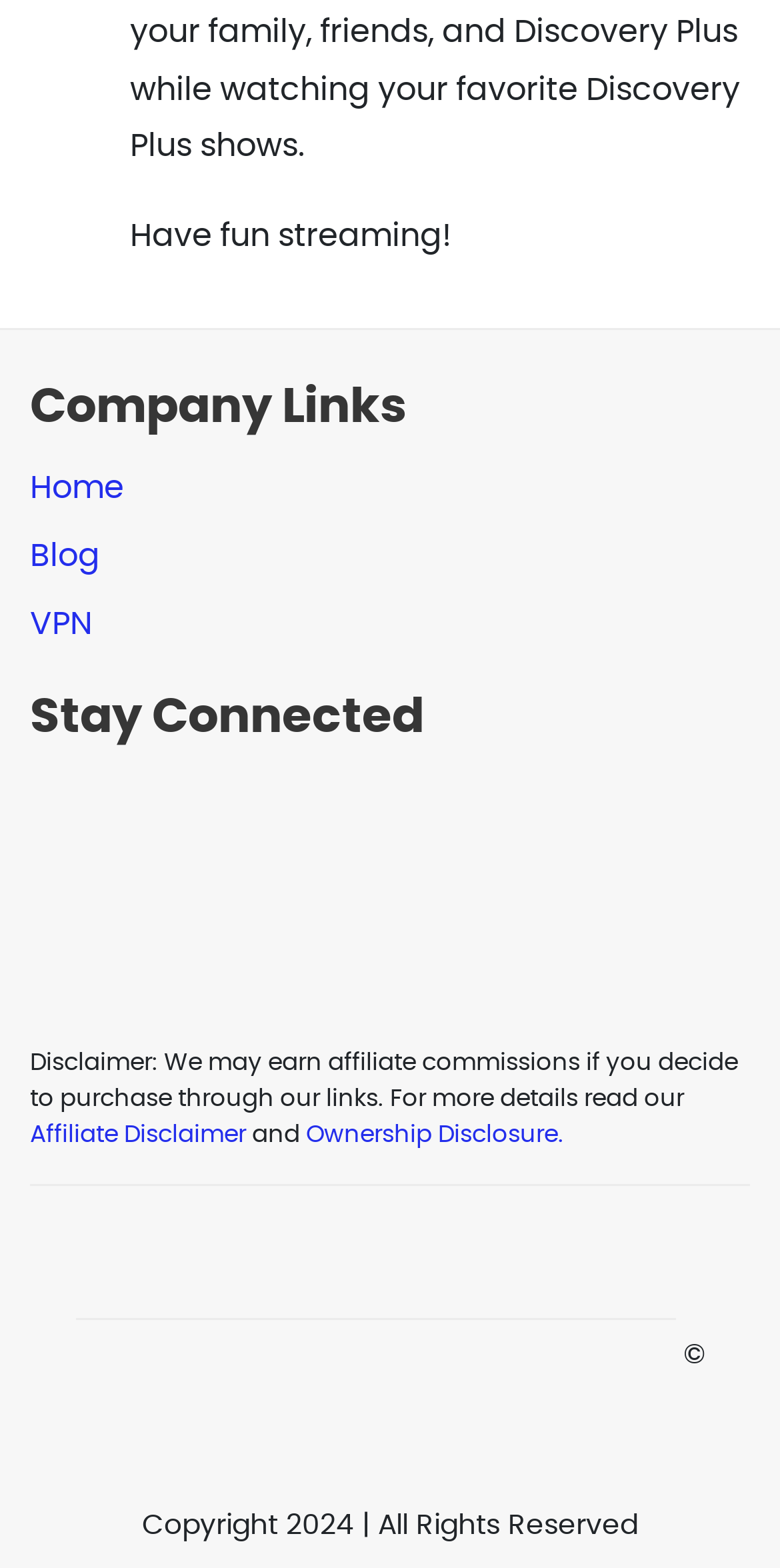Refer to the image and provide an in-depth answer to the question: 
How many links are available in the company links section?

There are three links available in the company links section, which are Home, Blog, and VPN, each leading to a different webpage or section.